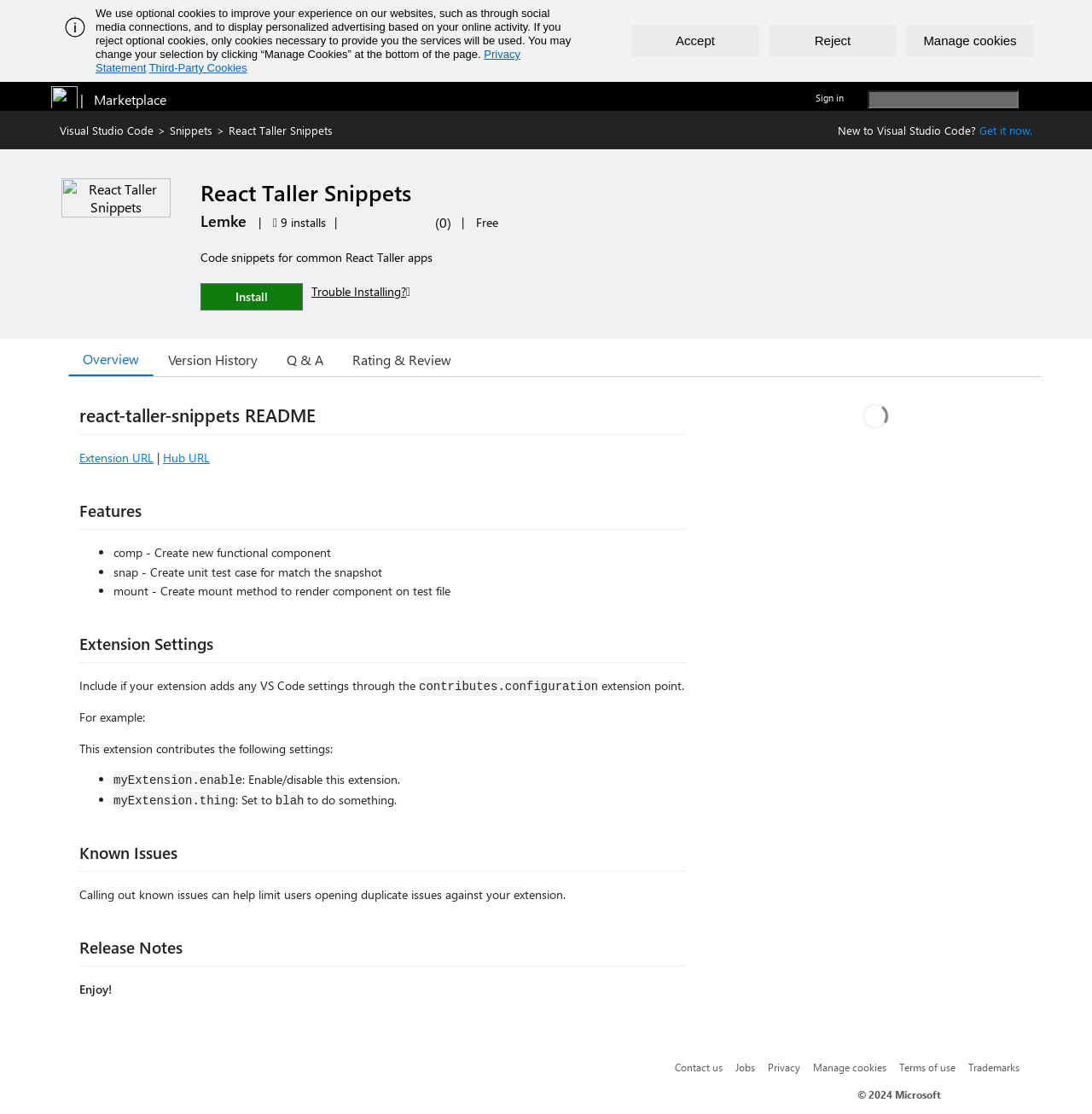Could you find the bounding box coordinates of the clickable area to complete this instruction: "View version history"?

[0.141, 0.307, 0.249, 0.338]